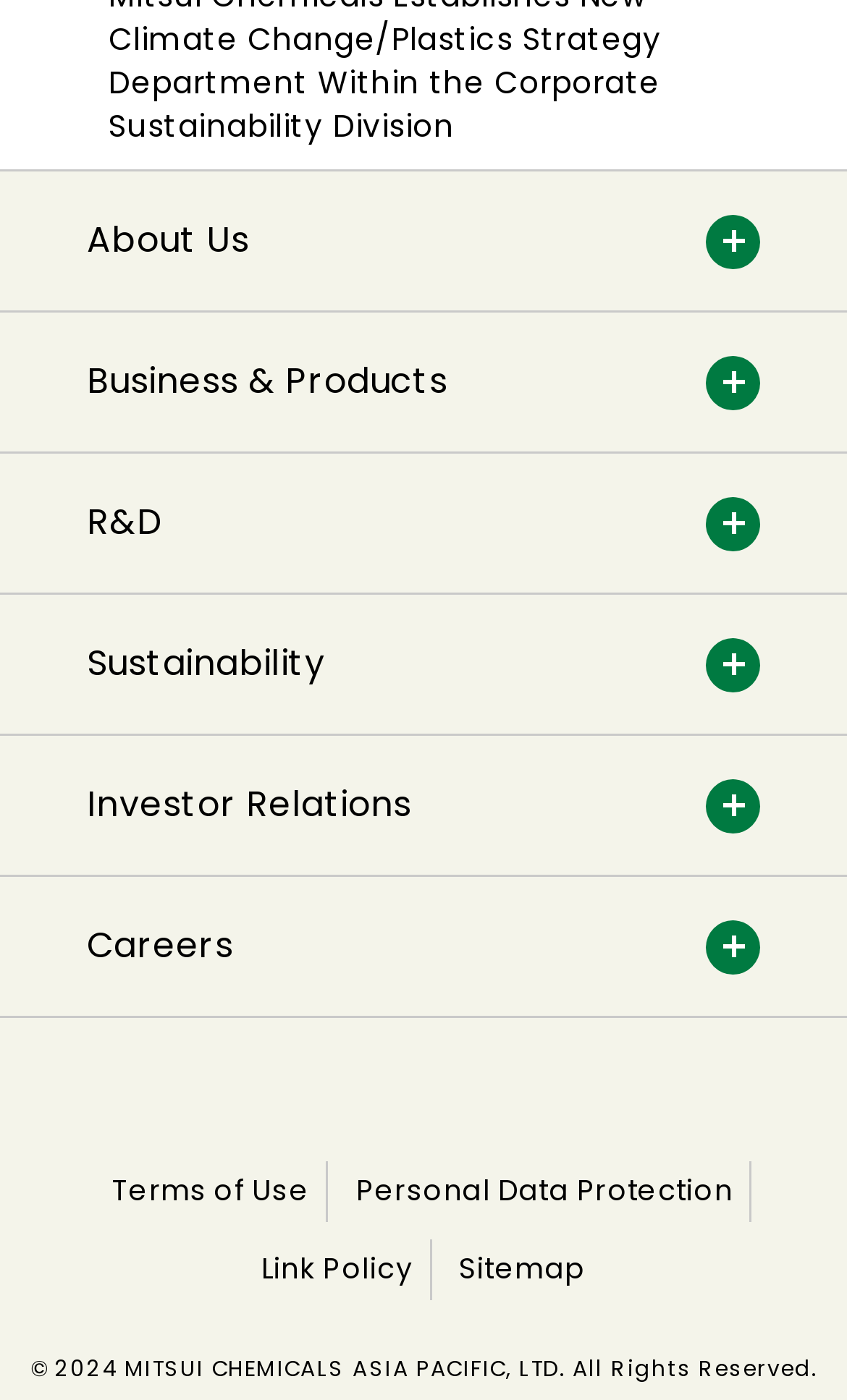Please find the bounding box coordinates for the clickable element needed to perform this instruction: "View Business & Products".

[0.103, 0.255, 0.529, 0.291]